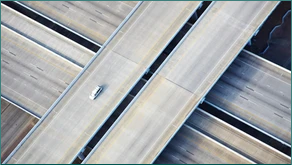Explain what is happening in the image with elaborate details.

The image depicts an aerial view of a multi-level highway system featuring intersecting lanes. A single vehicle is visible on one of the roadways, emphasizing the spaciousness of the infrastructure and the organized layout of the highways. The roads are predominantly gray with subtle markings, and the natural surroundings suggest an expansive landscape beyond the concrete structures. This visual captures the essence of modern transportation, highlighting both the complexity and the functionality of urban planning in accommodating vehicles at different elevations.